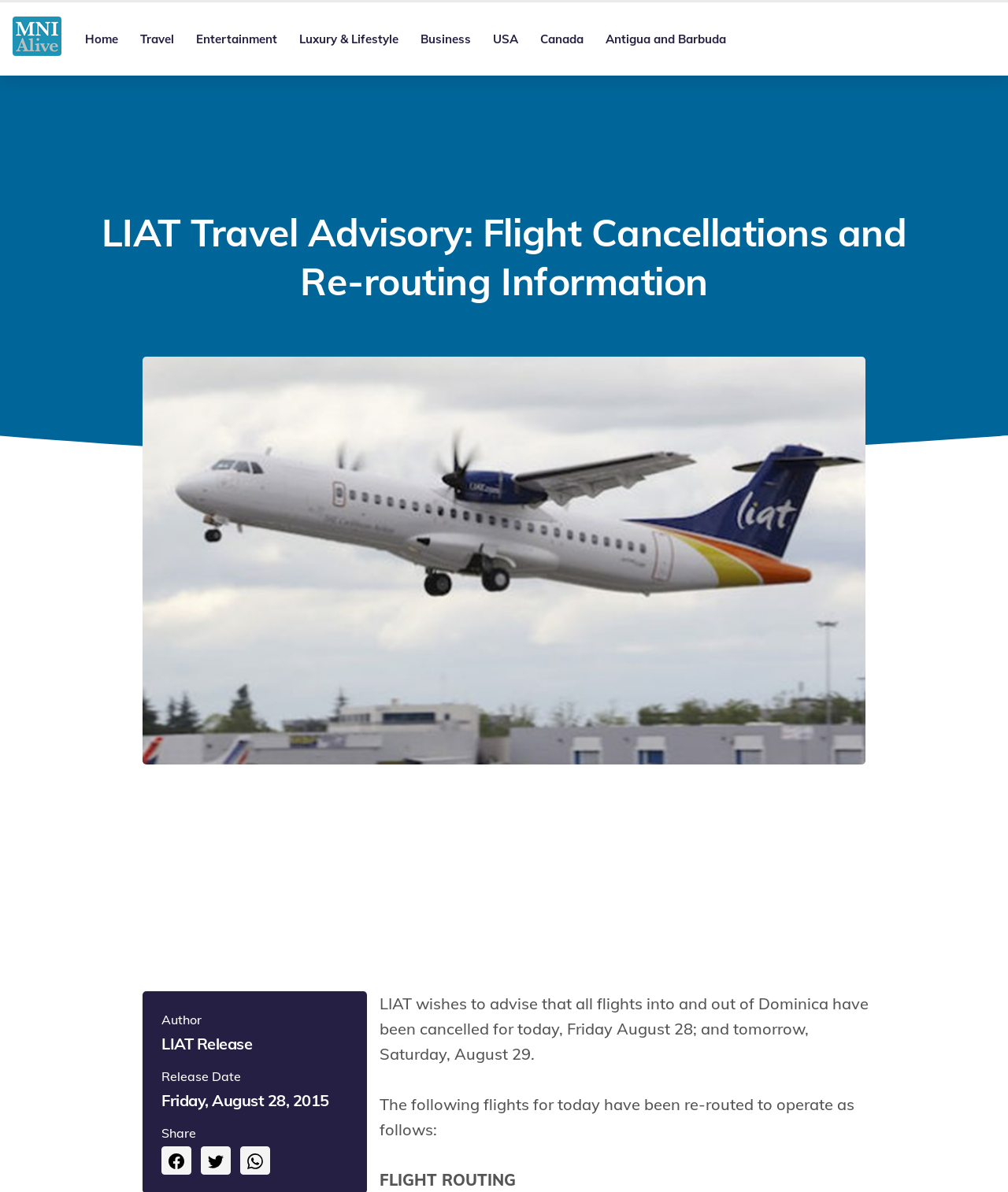What is the airline mentioned in the advisory?
Please respond to the question with a detailed and informative answer.

The airline mentioned in the advisory is LIAT, which is evident from the heading 'LIAT Travel Advisory: Flight Cancellations and Re-routing Information' and the text 'LIAT wishes to advise that all flights into and out of Dominica have been cancelled for today, Friday August 28; and tomorrow, Saturday, August 29.'